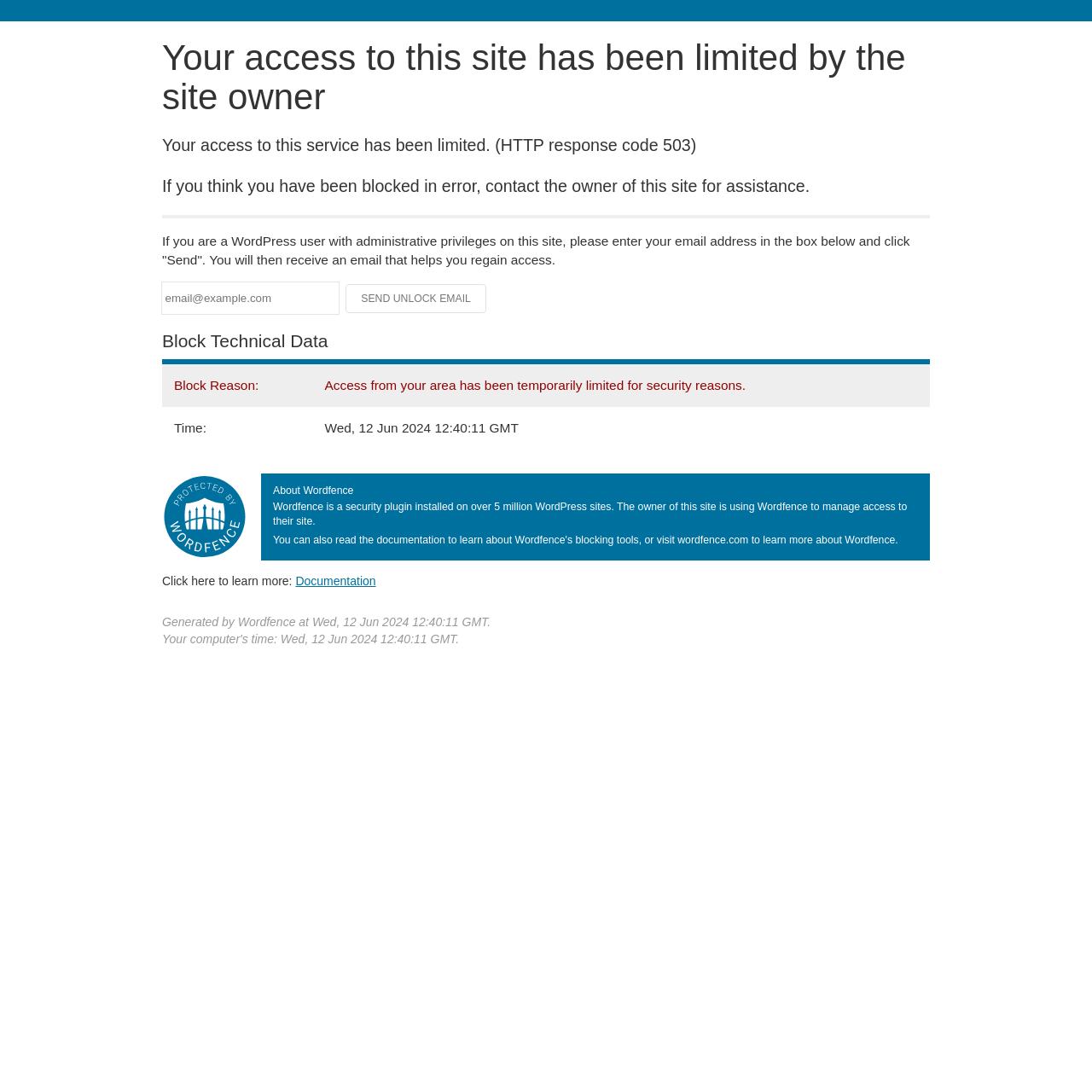What is the purpose of the email address input field?
Using the visual information, reply with a single word or short phrase.

To regain access